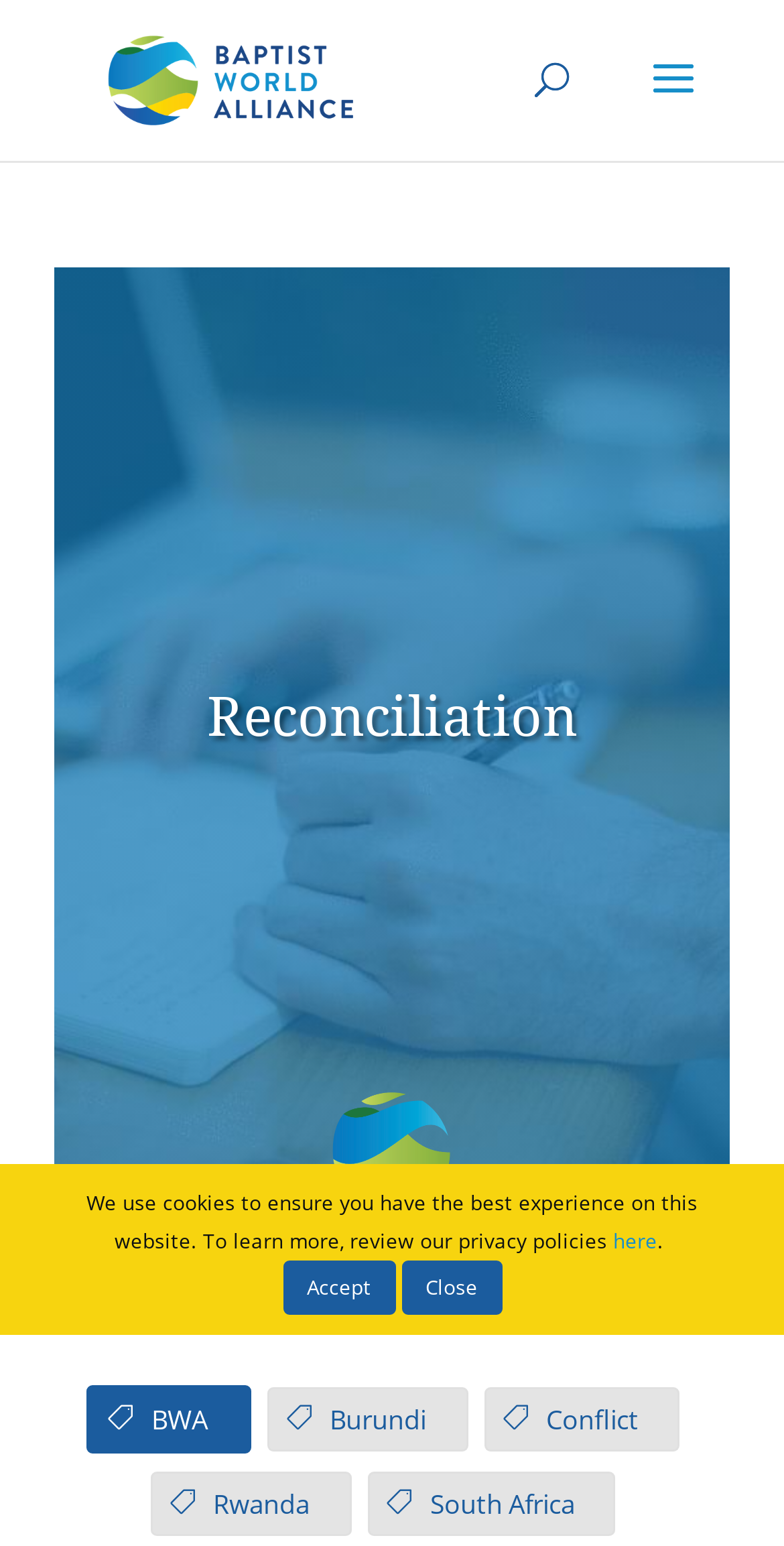How many country names are mentioned on the webpage?
Based on the image, respond with a single word or phrase.

3